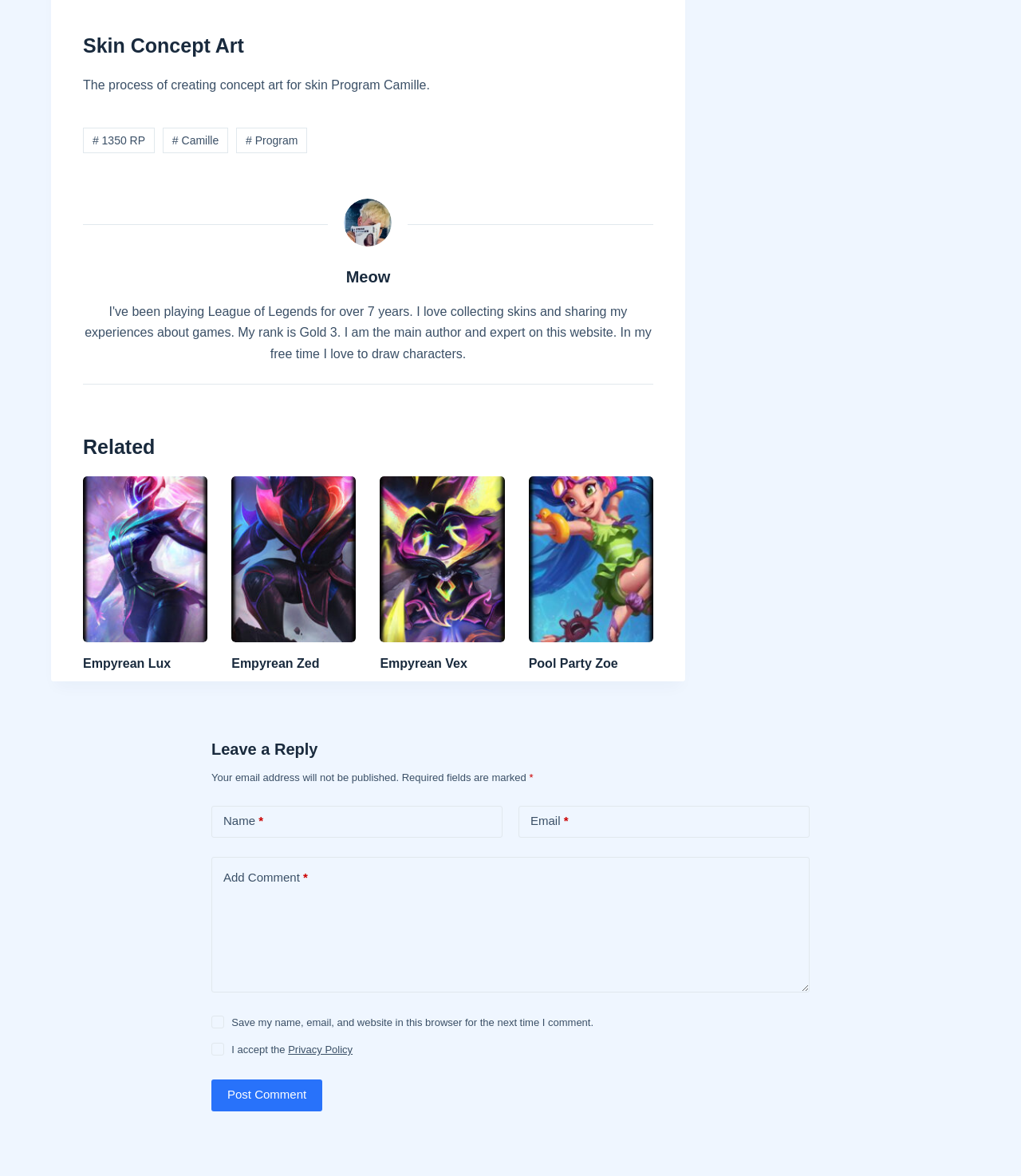Indicate the bounding box coordinates of the clickable region to achieve the following instruction: "Leave a reply."

[0.207, 0.627, 0.793, 0.647]